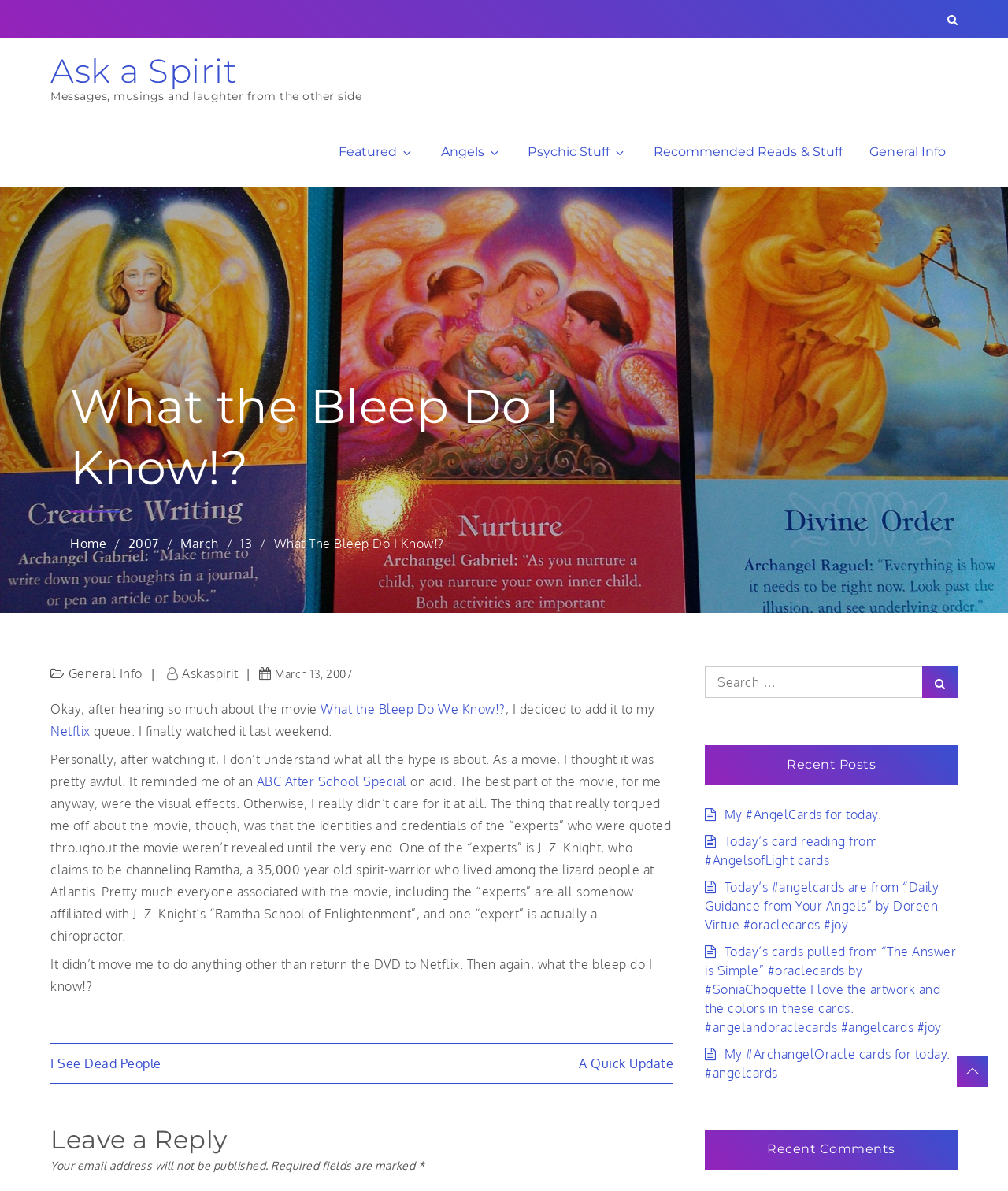Determine the bounding box coordinates of the area to click in order to meet this instruction: "Click on the 'Leave a Reply' button".

[0.05, 0.943, 0.668, 0.971]